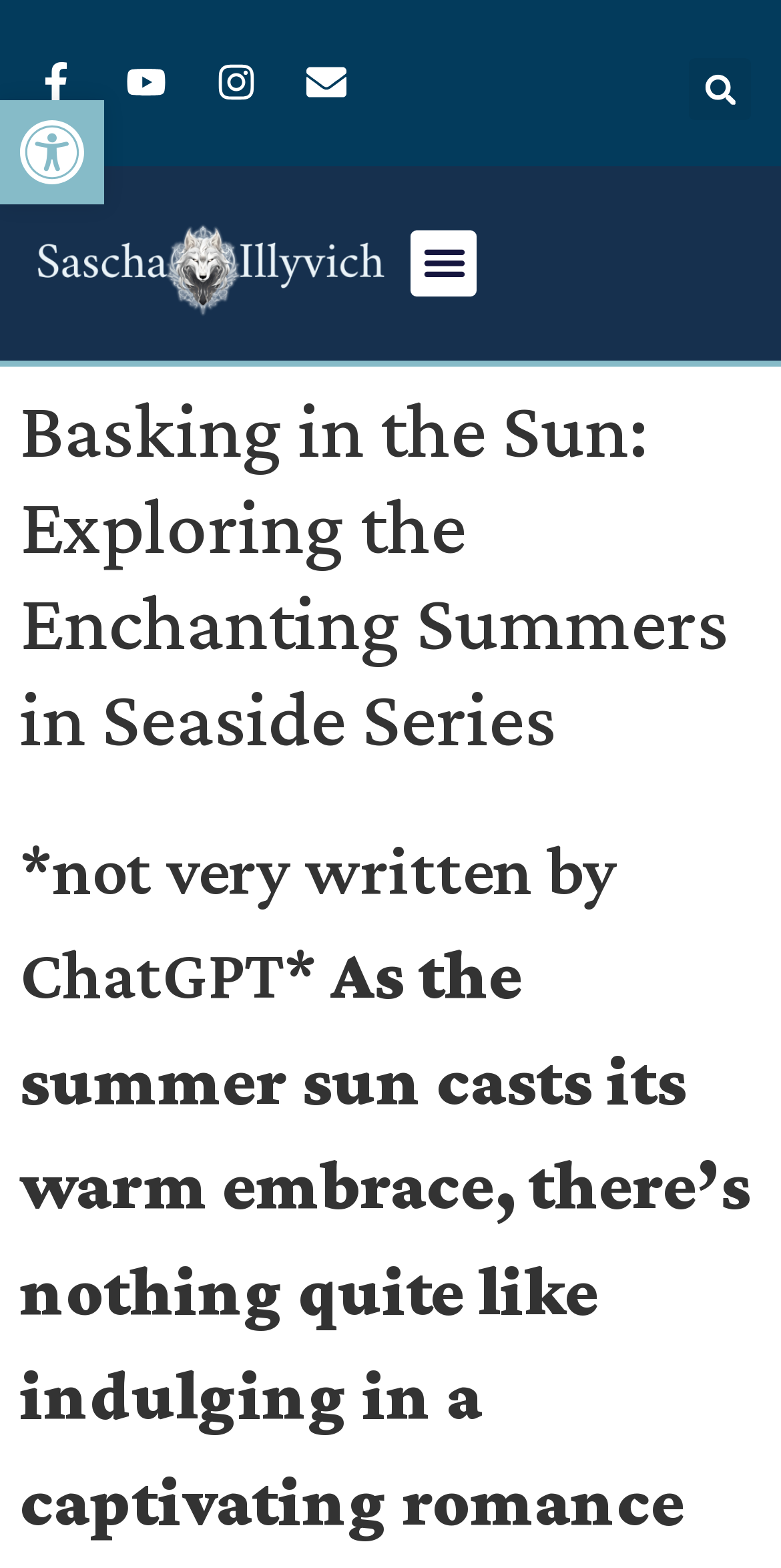What is the text below the 'Crimson (1)' link?
Please answer the question as detailed as possible.

I found a static text element with the given text, which is located below the 'Crimson (1)' link based on their bounding box coordinates.